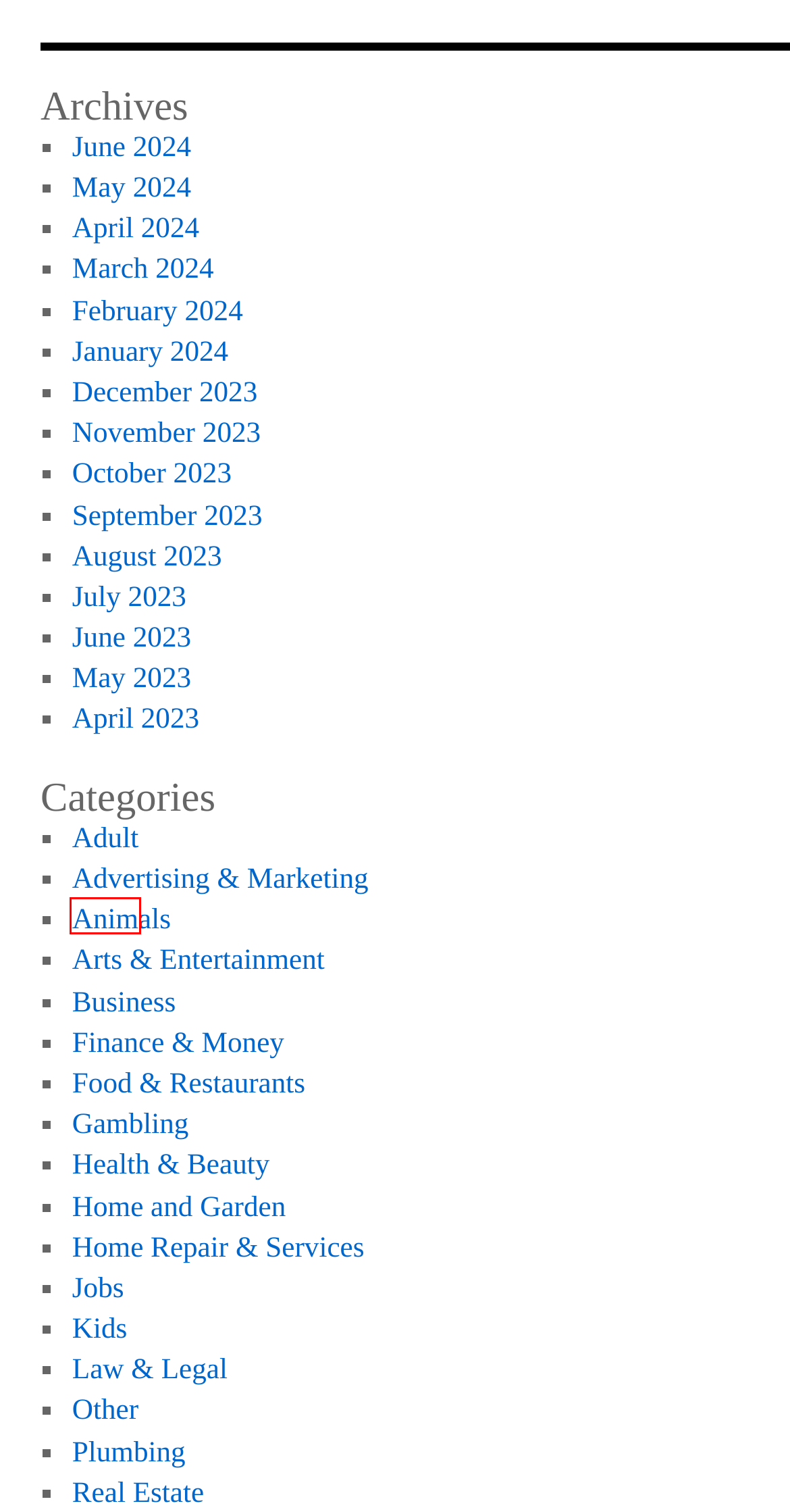Given a screenshot of a webpage with a red bounding box around an element, choose the most appropriate webpage description for the new page displayed after clicking the element within the bounding box. Here are the candidates:
A. Adult | InsightfulIdeas
B. May | 2023 | InsightfulIdeas
C. Advertising & Marketing | InsightfulIdeas
D. March | 2024 | InsightfulIdeas
E. Jobs | InsightfulIdeas
F. Other | InsightfulIdeas
G. April | 2024 | InsightfulIdeas
H. Law & Legal | InsightfulIdeas

A